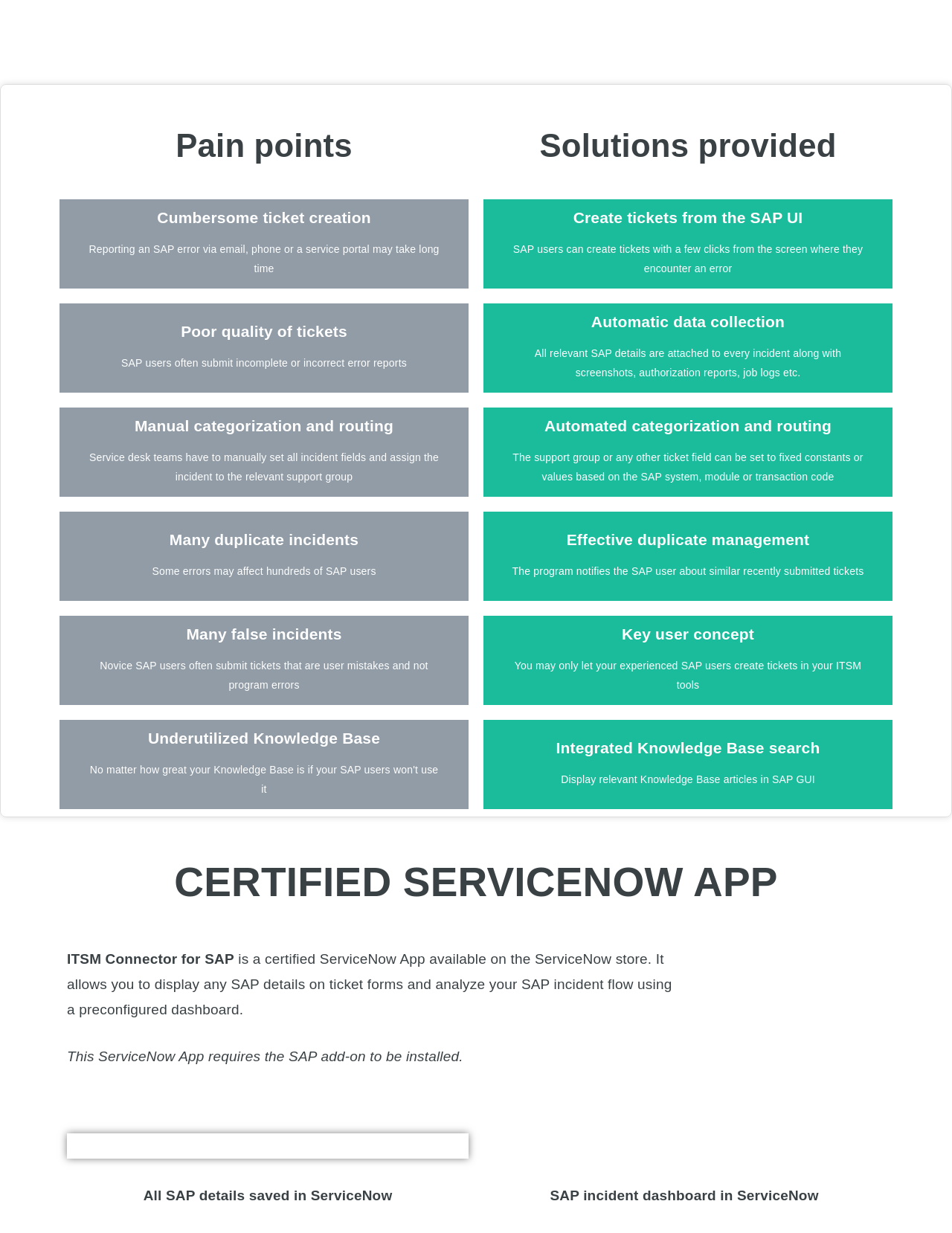What is the main pain point of SAP error reporting?
Look at the screenshot and respond with one word or a short phrase.

Cumbersome ticket creation